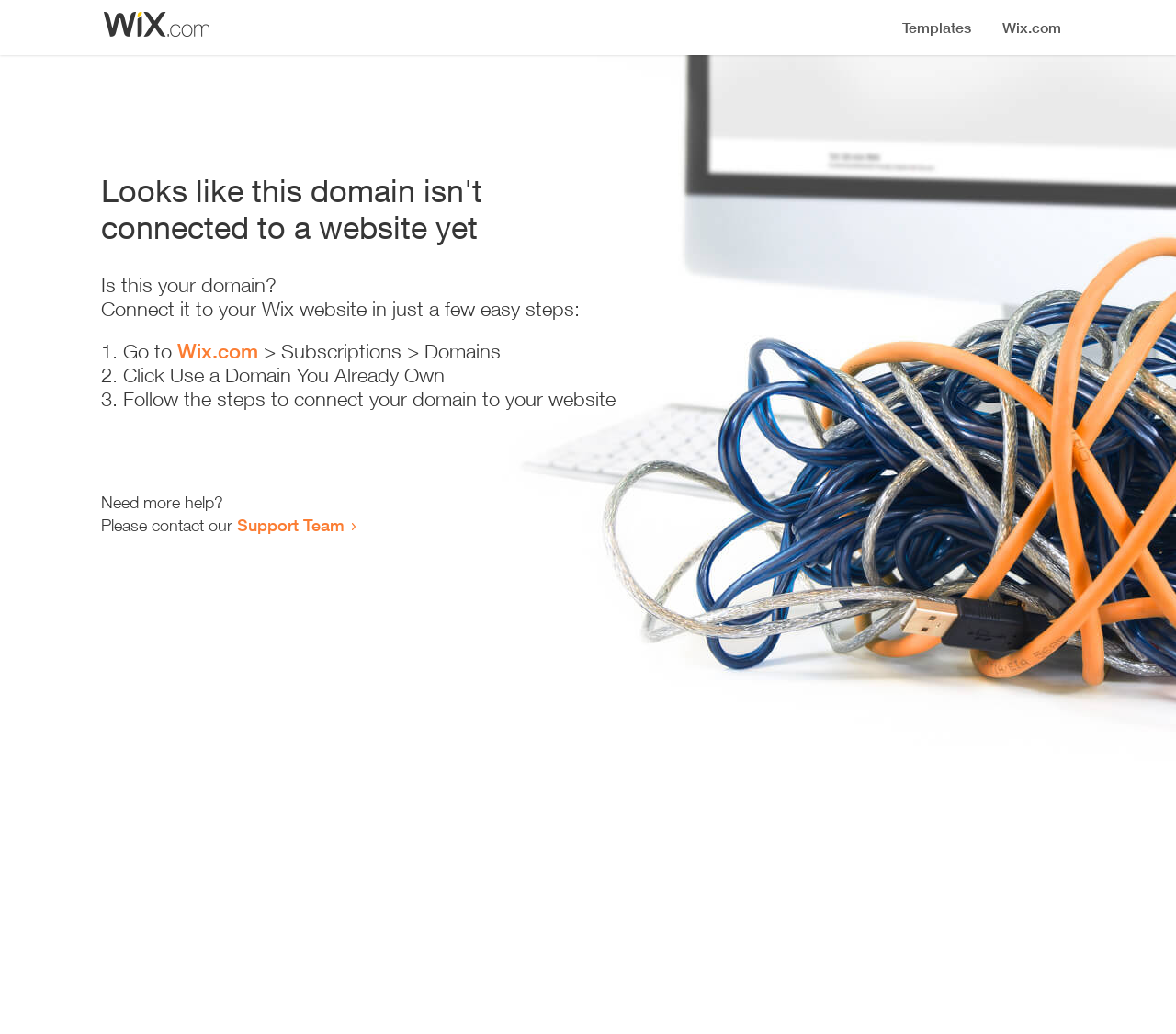Analyze and describe the webpage in a detailed narrative.

The webpage appears to be an error page, with a prominent heading stating "Looks like this domain isn't connected to a website yet" located near the top of the page. Below this heading, there is a small image, likely a logo or icon, positioned to the left.

The main content of the page is divided into sections, with a series of steps outlined to connect the domain to a Wix website. The first step is indicated by a list marker "1." and is accompanied by a brief instruction "Go to Wix.com > Subscriptions > Domains". This text is positioned to the right of the list marker. The link "Wix.com" is embedded within the instruction.

The second step, marked by a list marker "2.", instructs the user to "Click Use a Domain You Already Own". This text is positioned similarly to the first step, with the list marker to the left and the instruction to the right.

The third step, marked by a list marker "3.", provides a brief instruction to "Follow the steps to connect your domain to your website". This text is positioned in a similar manner to the previous steps.

Below these steps, there is a section that offers additional help, with a message "Need more help?" followed by a sentence "Please contact our Support Team". The link "Support Team" is embedded within this sentence.

Overall, the webpage is structured in a clear and concise manner, with a prominent heading and a series of steps outlined to resolve the error.